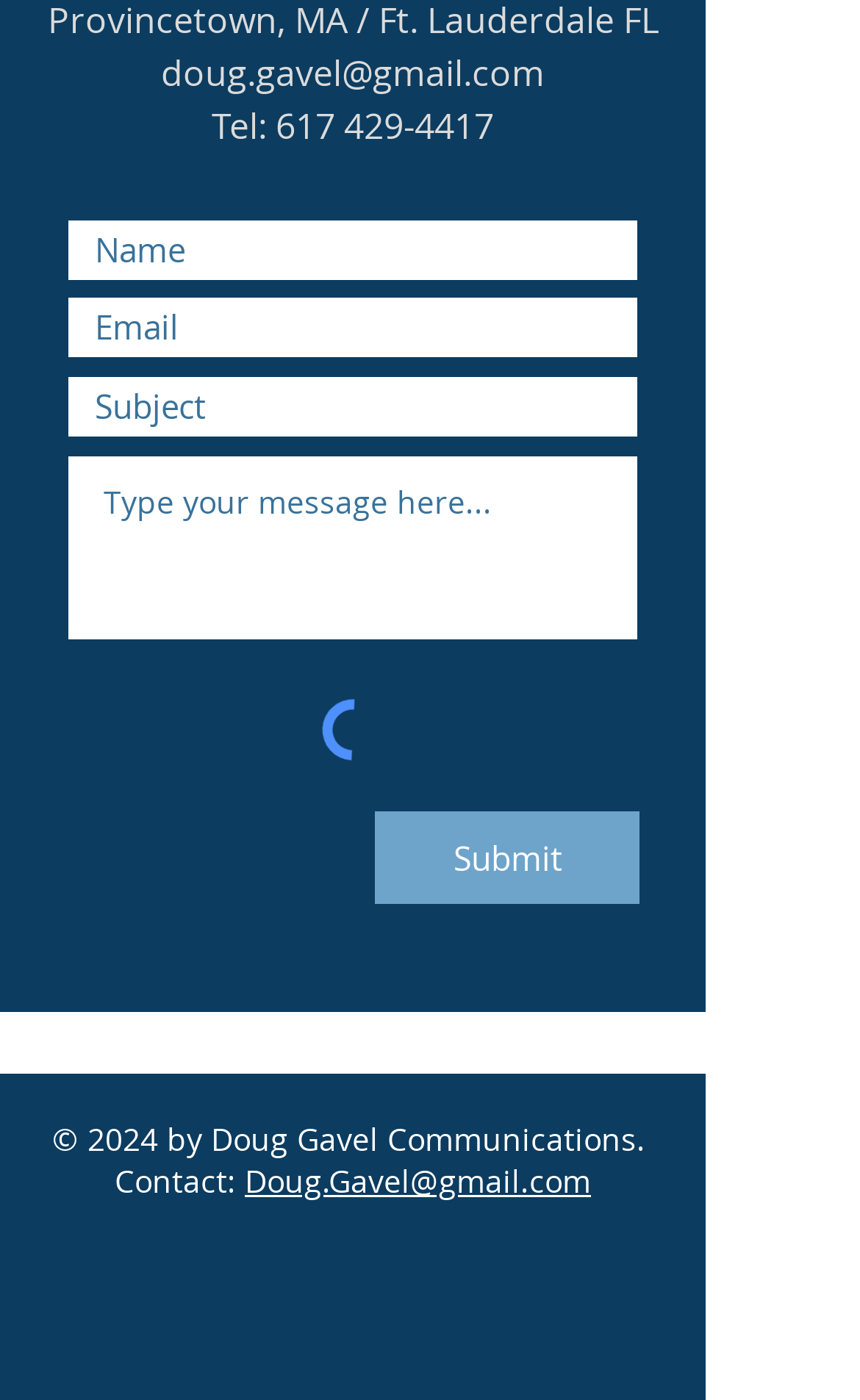What is the purpose of the textboxes?
Observe the image and answer the question with a one-word or short phrase response.

To input contact information